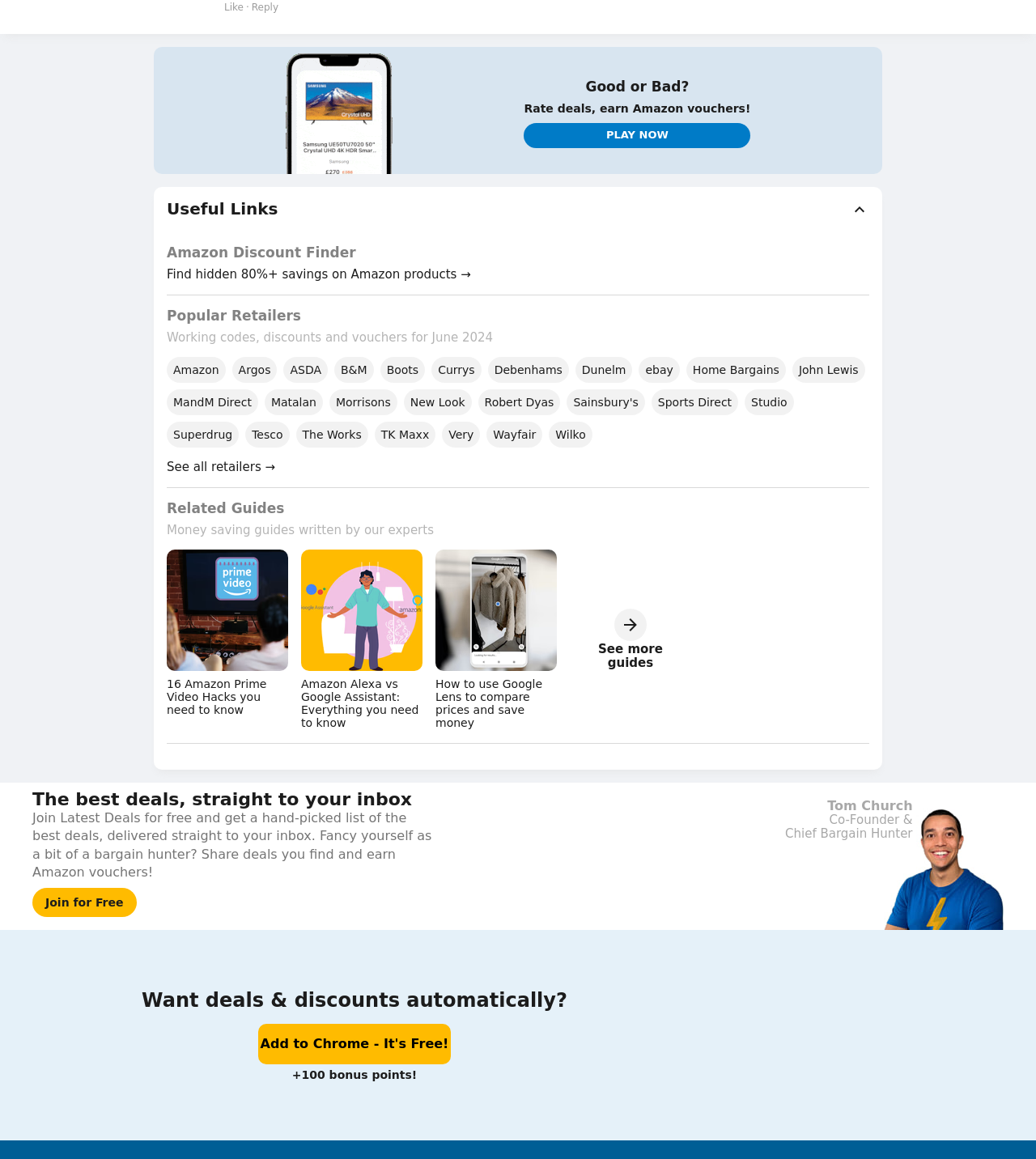Specify the bounding box coordinates of the region I need to click to perform the following instruction: "Click the 'Rate Posts Good or Bad?' link". The coordinates must be four float numbers in the range of 0 to 1, i.e., [left, top, right, bottom].

[0.148, 0.041, 0.852, 0.15]